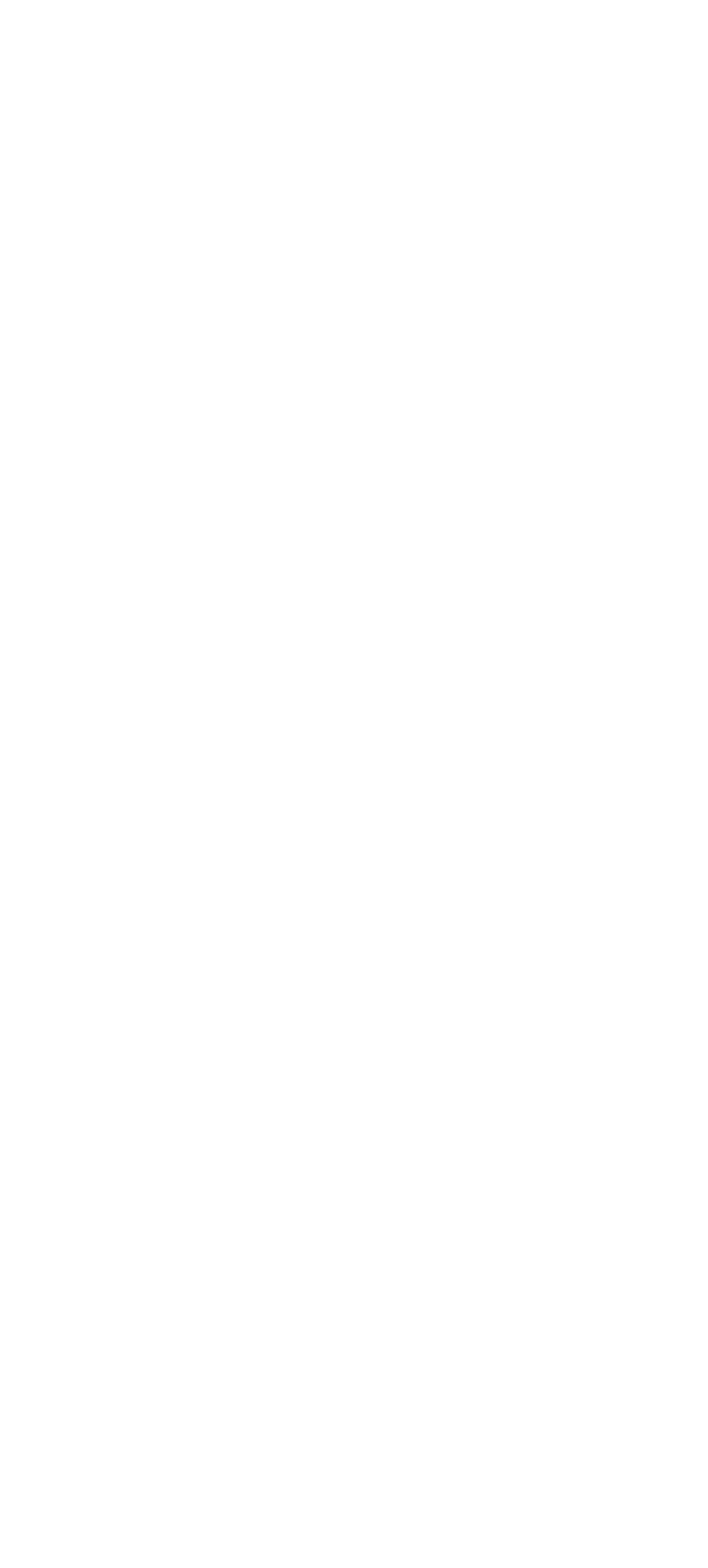Locate the bounding box coordinates of the area where you should click to accomplish the instruction: "Click the '27-59707968' link".

[0.18, 0.495, 0.391, 0.513]